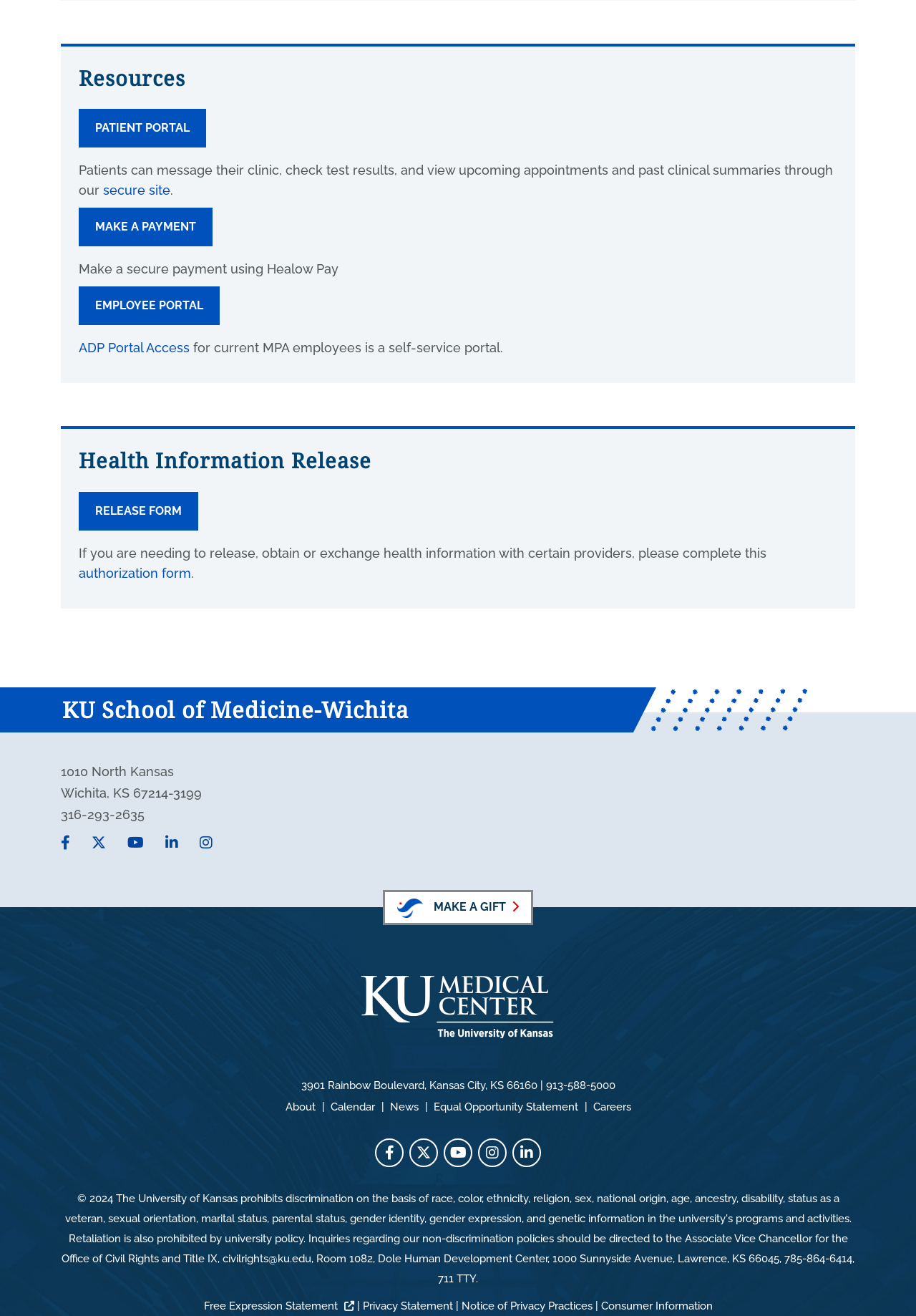What is the address of the school?
Please elaborate on the answer to the question with detailed information.

I found the answer by looking at the static text elements that contain the address, which are '1010 North Kansas', 'Wichita, KS 67214-3199'.